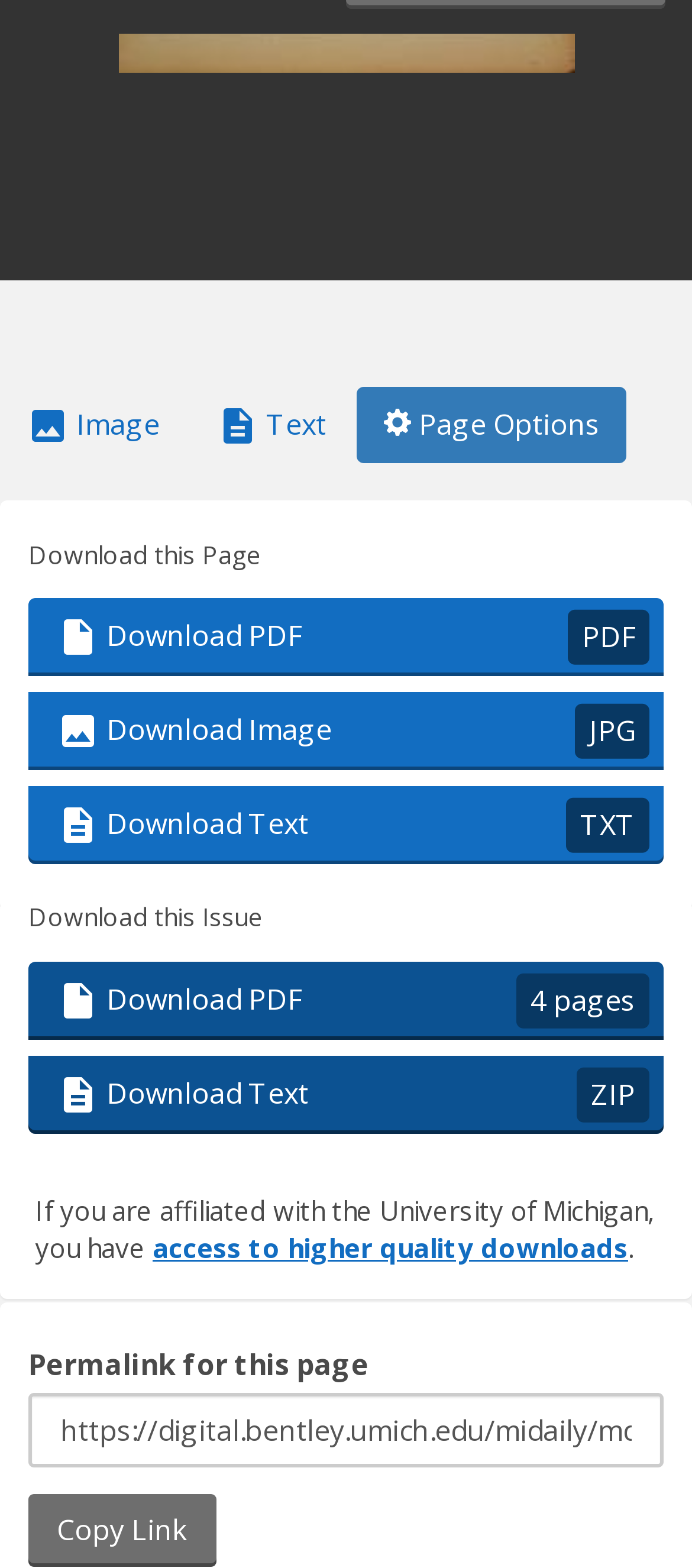What is the purpose of the 'Copy Link' button?
Please look at the screenshot and answer using one word or phrase.

Copy permalink